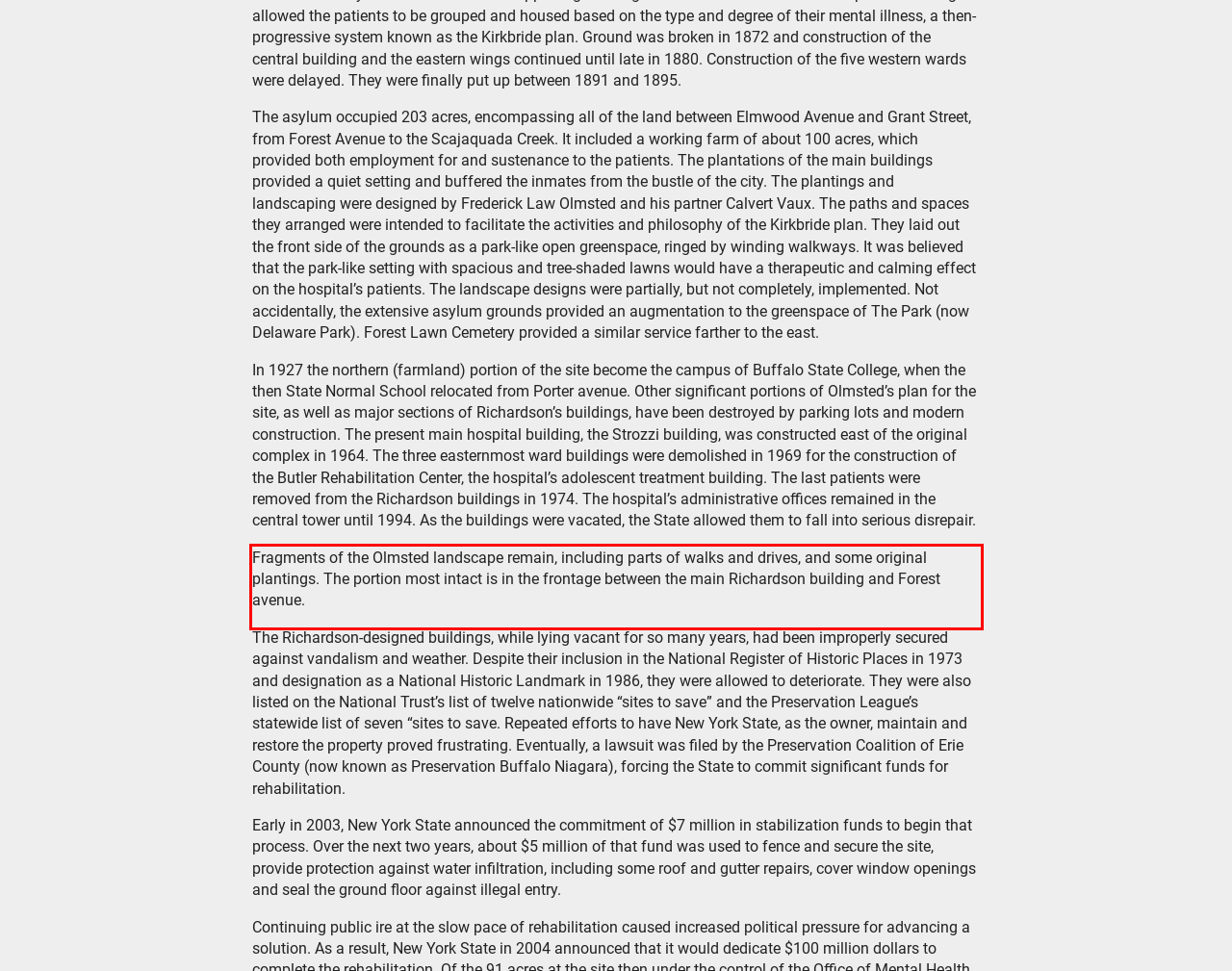Analyze the webpage screenshot and use OCR to recognize the text content in the red bounding box.

Fragments of the Olmsted landscape remain, including parts of walks and drives, and some original plantings. The portion most intact is in the frontage between the main Richardson building and Forest avenue.